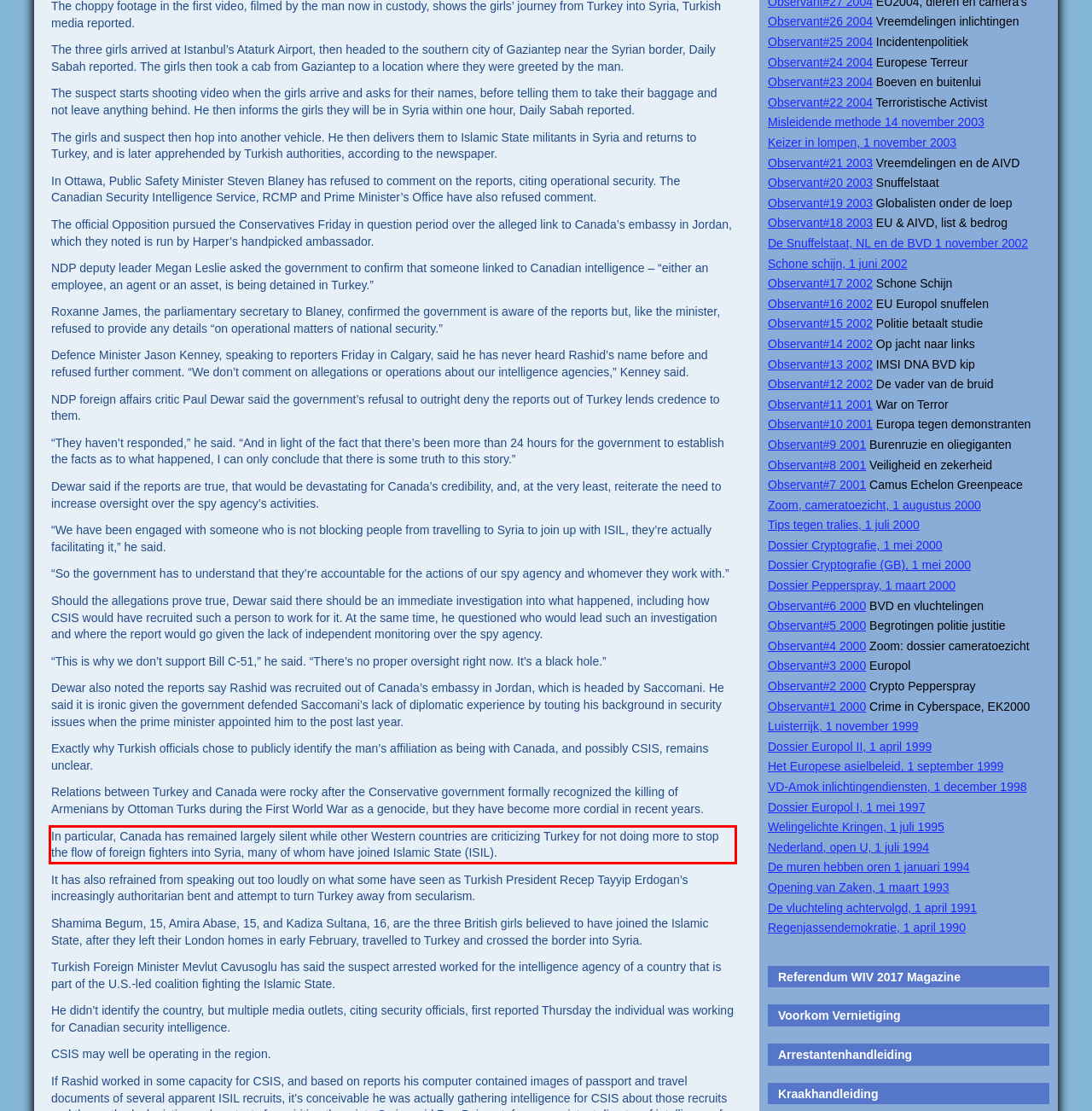With the provided screenshot of a webpage, locate the red bounding box and perform OCR to extract the text content inside it.

In particular, Canada has remained largely silent while other Western countries are criticizing Turkey for not doing more to stop the flow of foreign fighters into Syria, many of whom have joined Islamic State (ISIL).